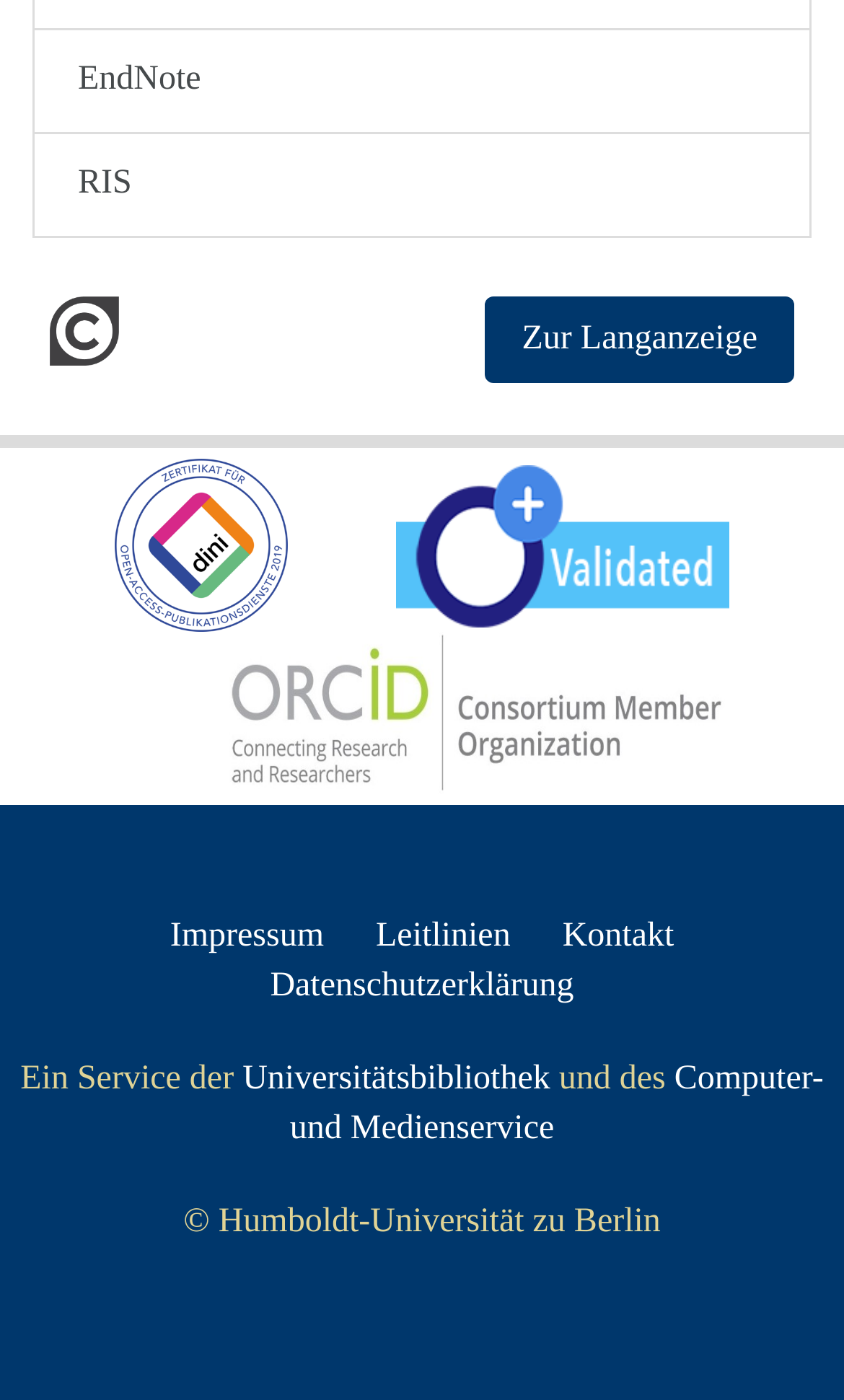Please specify the bounding box coordinates of the clickable section necessary to execute the following command: "Read Datenschutzerklärung".

[0.32, 0.691, 0.68, 0.717]